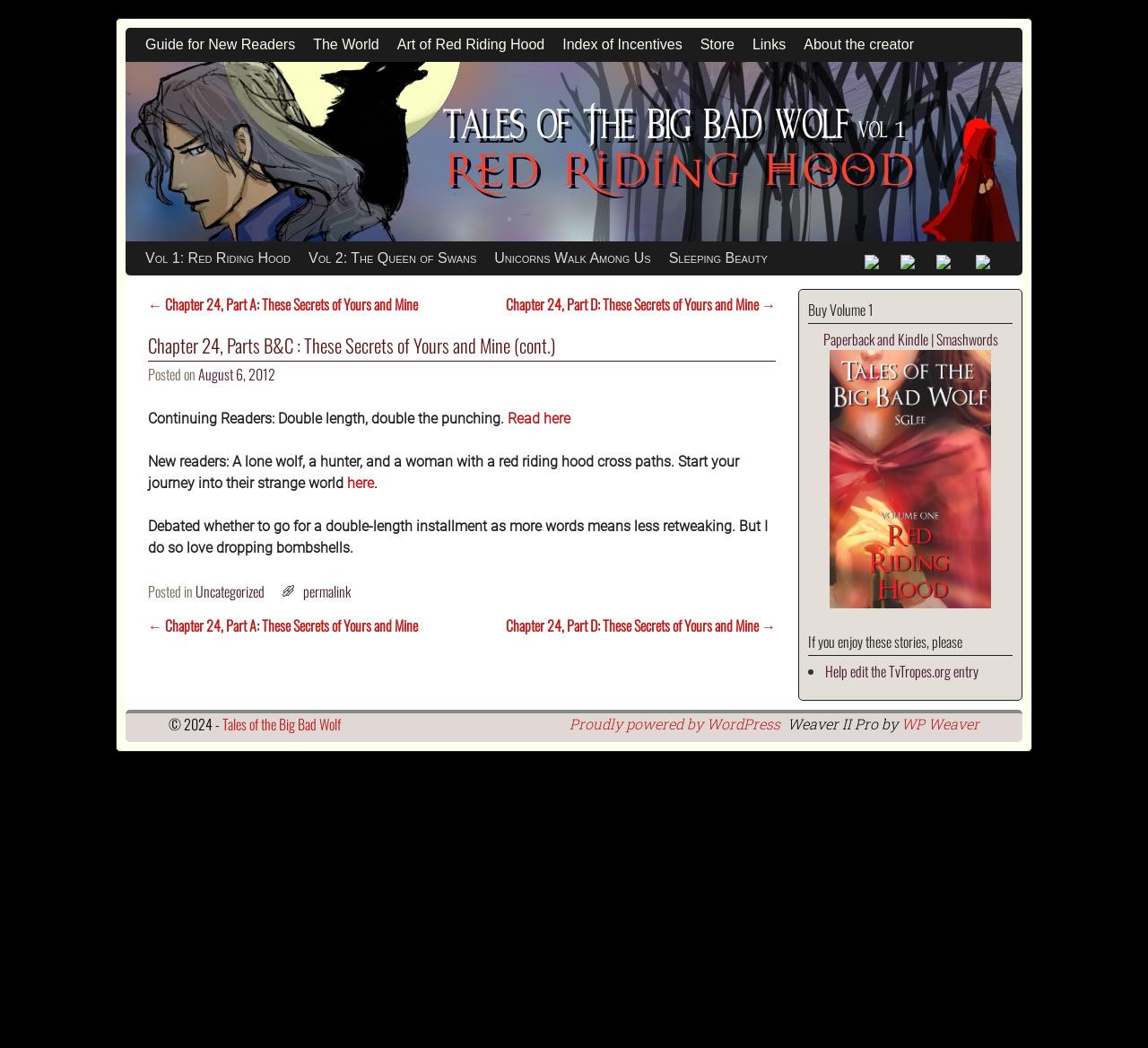Identify the bounding box coordinates necessary to click and complete the given instruction: "Go to the 'Store' page".

[0.602, 0.027, 0.648, 0.059]